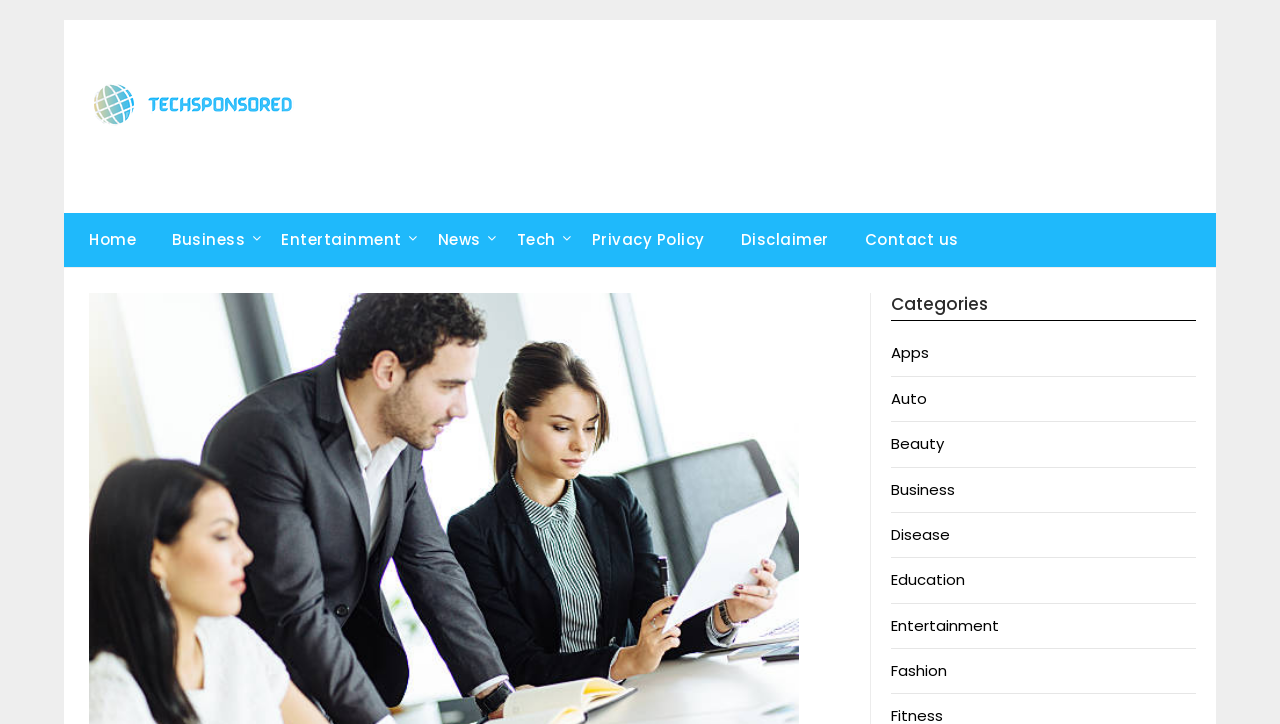Using floating point numbers between 0 and 1, provide the bounding box coordinates in the format (top-left x, top-left y, bottom-right x, bottom-right y). Locate the UI element described here: Auto

[0.696, 0.536, 0.725, 0.565]